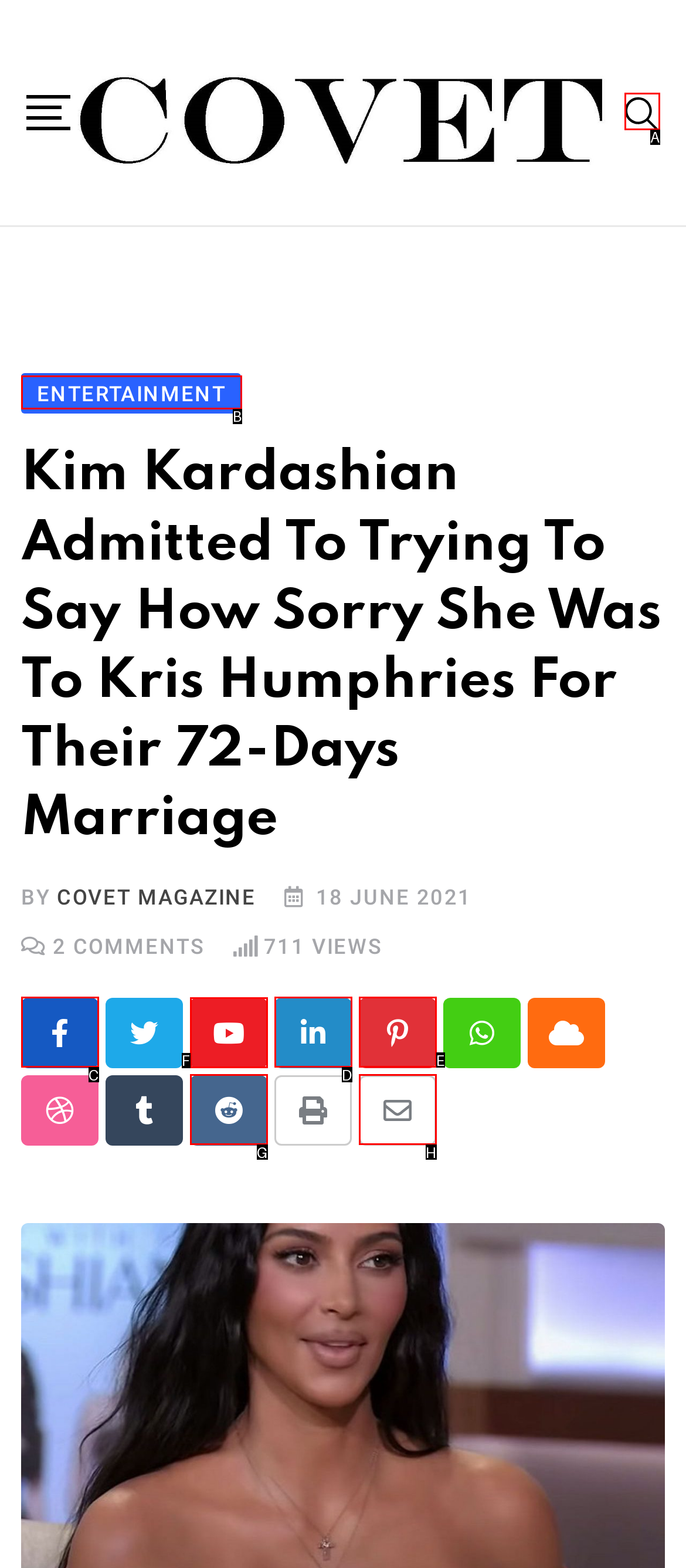Please indicate which option's letter corresponds to the task: Share the article on Youtube by examining the highlighted elements in the screenshot.

F